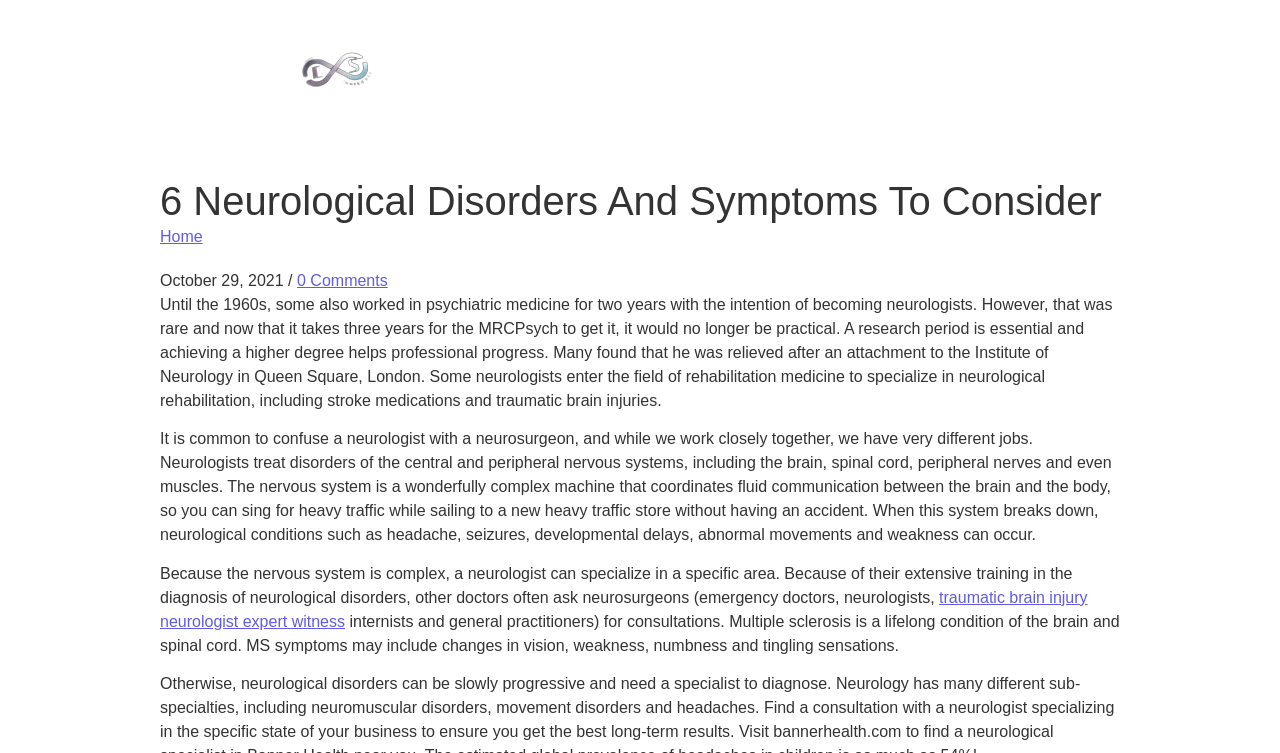Identify and extract the main heading of the webpage.

6 Neurological Disorders And Symptoms To Consider